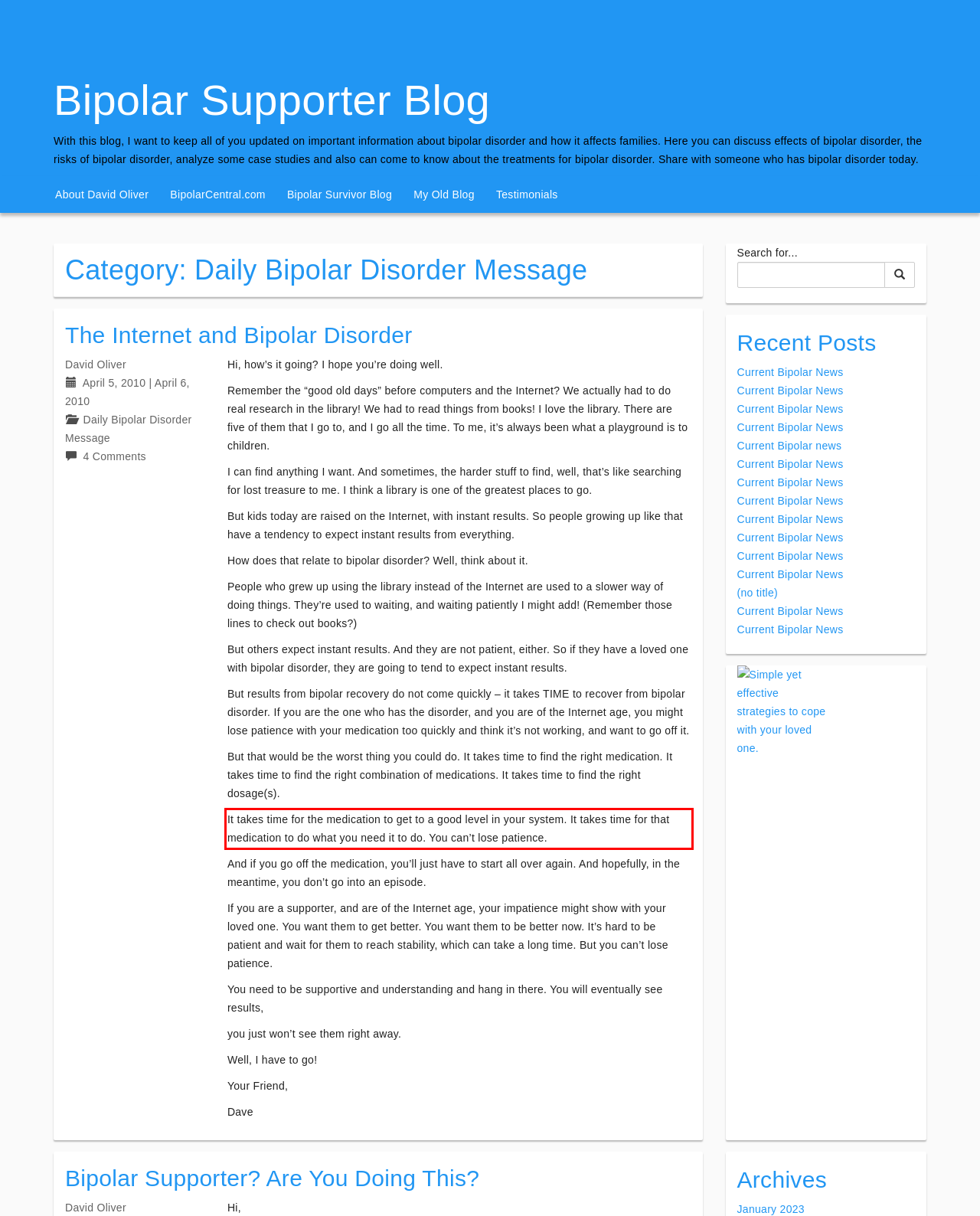You are given a screenshot with a red rectangle. Identify and extract the text within this red bounding box using OCR.

It takes time for the medication to get to a good level in your system. It takes time for that medication to do what you need it to do. You can’t lose patience.